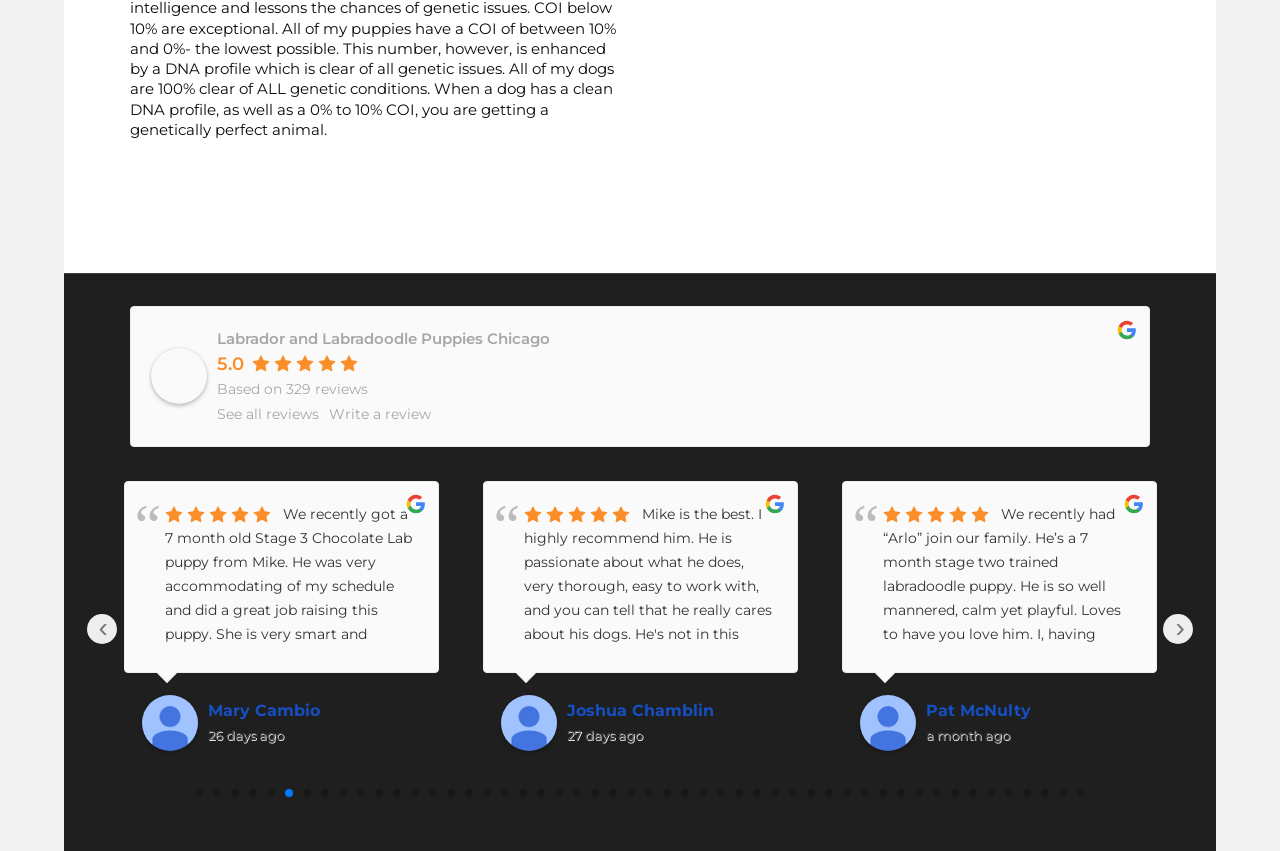Predict the bounding box coordinates of the UI element that matches this description: "See all reviews". The coordinates should be in the format [left, top, right, bottom] with each value between 0 and 1.

[0.169, 0.472, 0.249, 0.5]